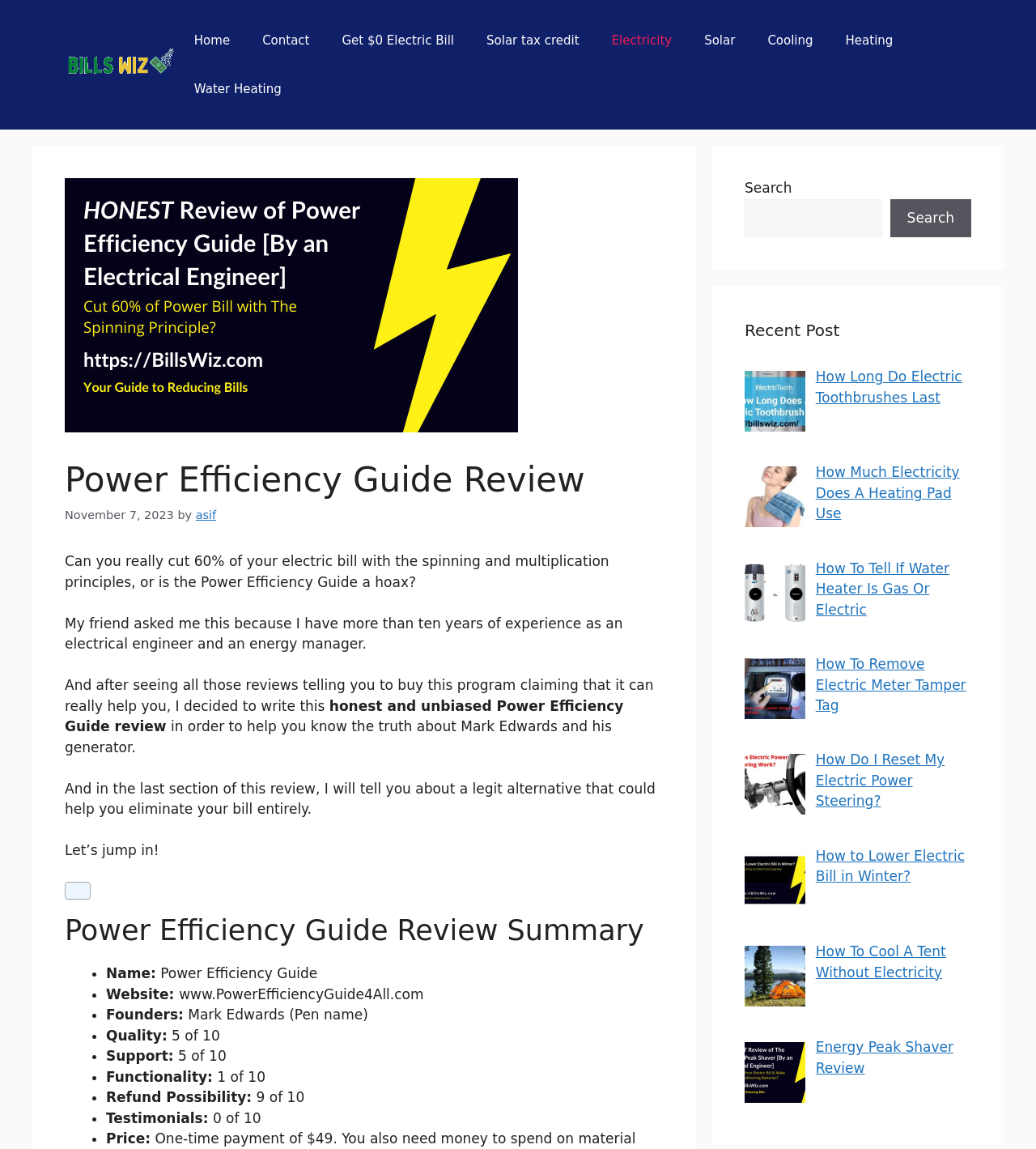Please locate the bounding box coordinates of the region I need to click to follow this instruction: "Click on the 'Get $0 Electric Bill' link".

[0.314, 0.014, 0.454, 0.056]